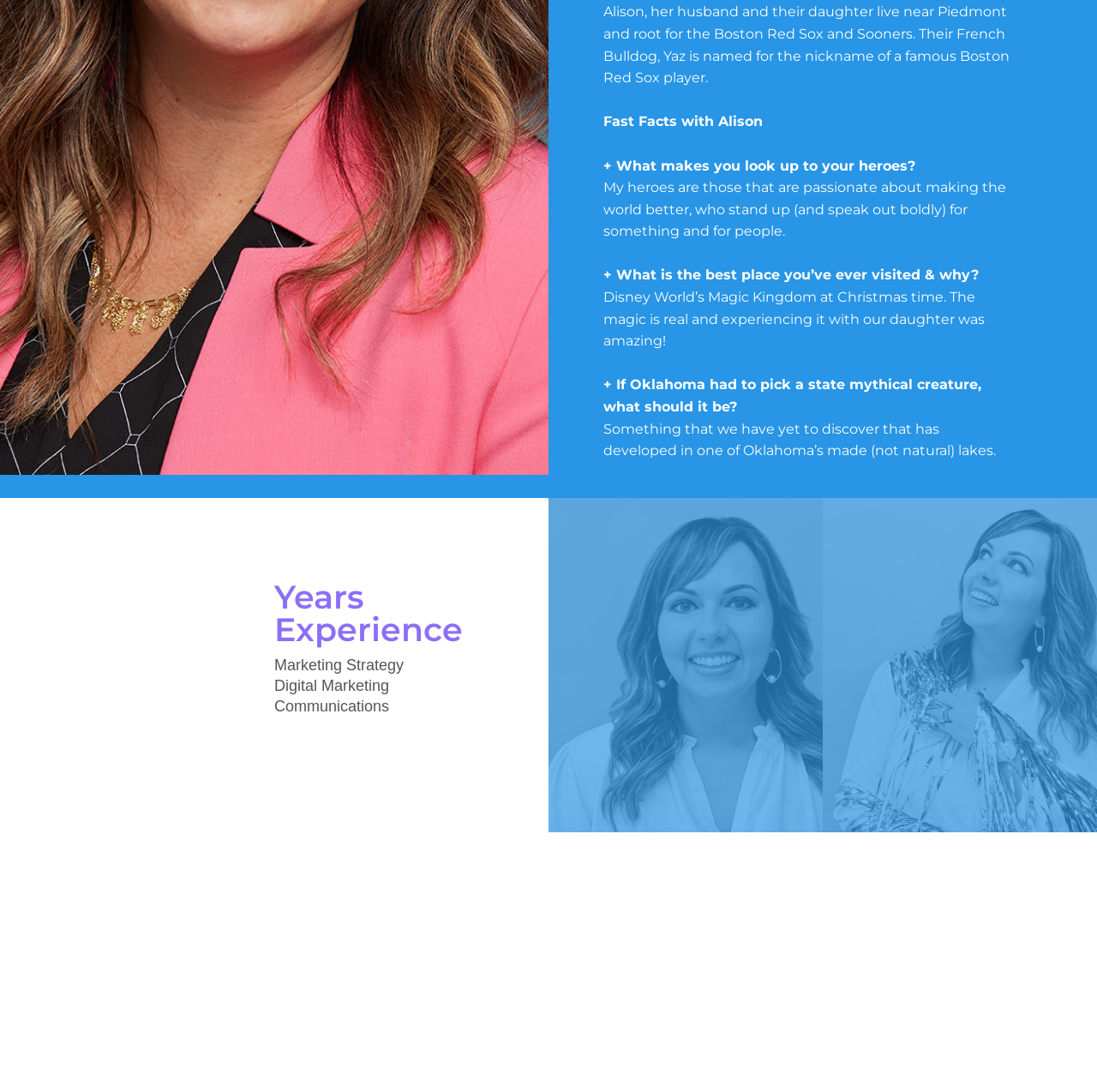Locate and provide the bounding box coordinates for the HTML element that matches this description: "405.703.4110".

[0.019, 0.361, 0.085, 0.373]